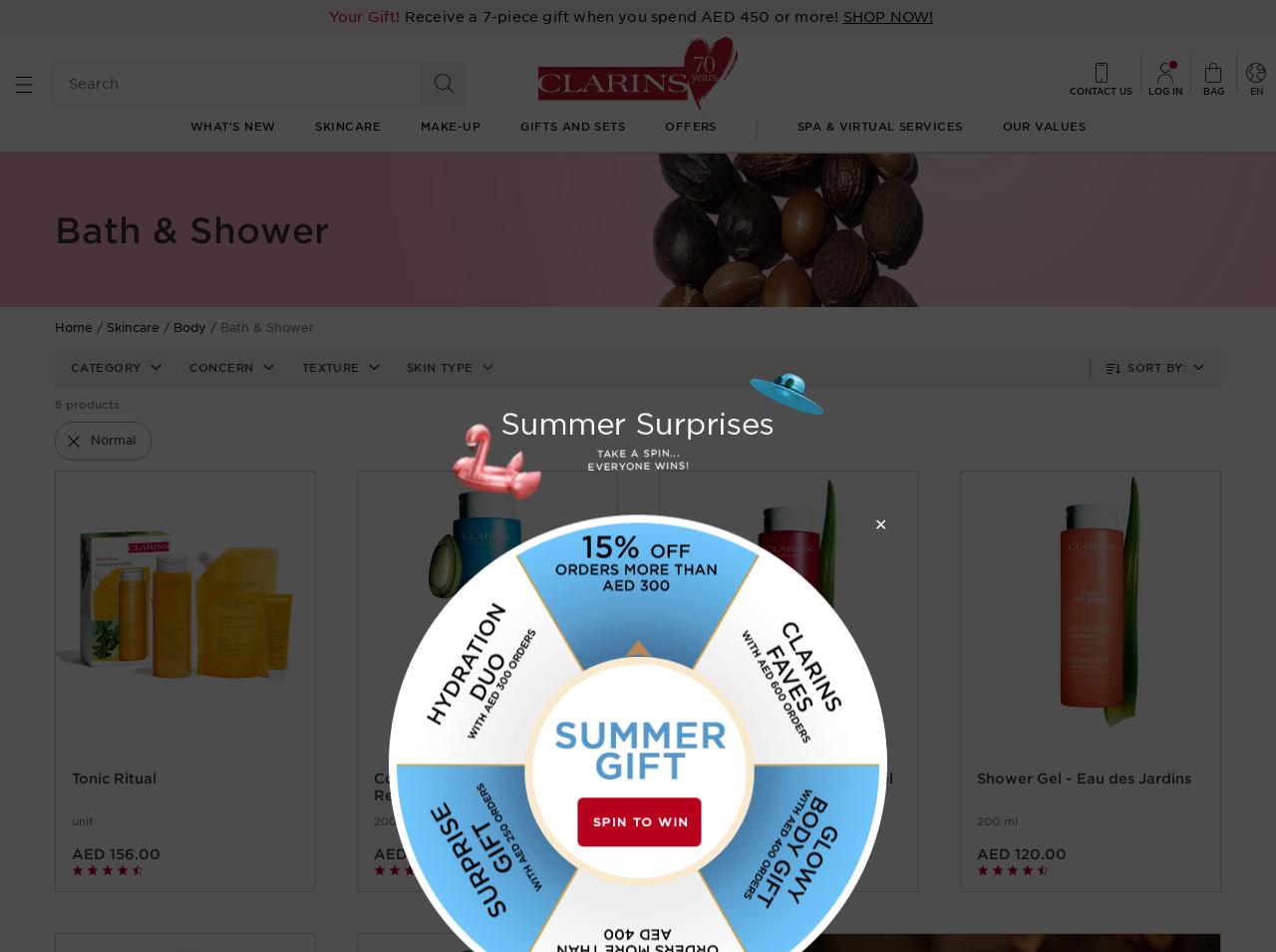Explain the features and main sections of the webpage comprehensively.

The webpage is about Clarins' aroma body care collection, offering a range of products for bath and shower. At the top, there is a navigation menu with links to "What's New", "Skincare", "Make-Up", "Gifts and Sets", "Offers", and "Spa & Virtual Services". Below the navigation menu, there is a breadcrumb trail showing the current location as "Home > Skincare > Body > Bath & Shower".

On the left side, there is a filter menu with buttons to filter products by category, concern, texture, skin type, and sort by. Above the filter menu, there is a heading "Bath & Shower" and a text "8 products" indicating the number of products displayed.

The main content area displays a list of products, each with an image, product name, price, and rating. There are three products listed: "Tonic Ritual", "Comforting Shower Milk - Eau Ressourçante", and "Eau Dynamisante Shower Gel". Each product has a brief description and a rating out of 5 stars.

At the top right corner, there is a search bar with a search icon and a "Search Submit" button. Next to the search bar, there is a hamburger menu icon and a link to "Clarins". On the top right side, there are links to "CONTACT US", "Log in", and "BAG". There is also a language selection dropdown menu with an "EN" flag icon.

Overall, the webpage has a clean and organized layout, making it easy to navigate and find products.